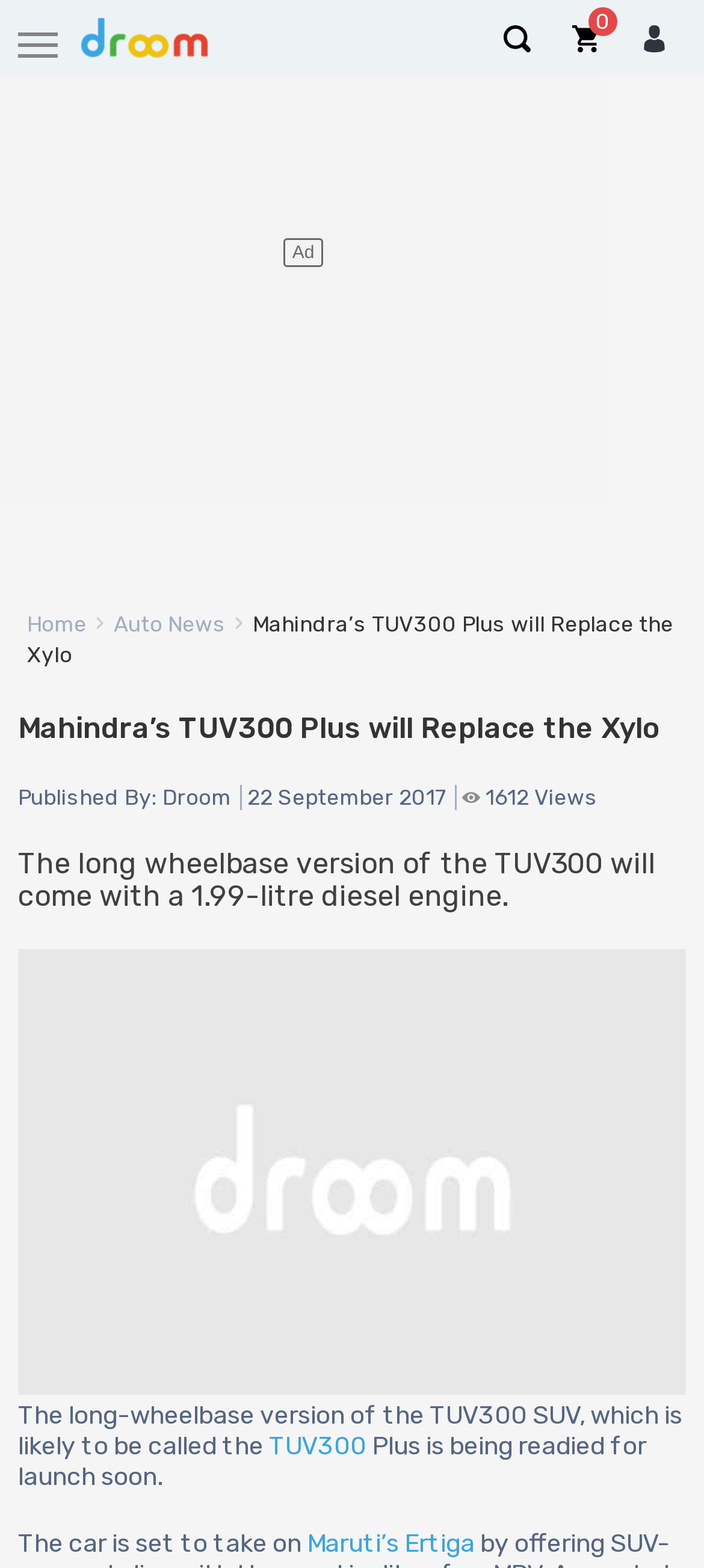What is the competitor of the TUV300?
Refer to the image and give a detailed response to the question.

The competitor of the TUV300 can be found in the text, which states 'The car is set to take on Maruti’s Ertiga'. This indicates that the Maruti’s Ertiga is a competitor of the TUV300 in the market.